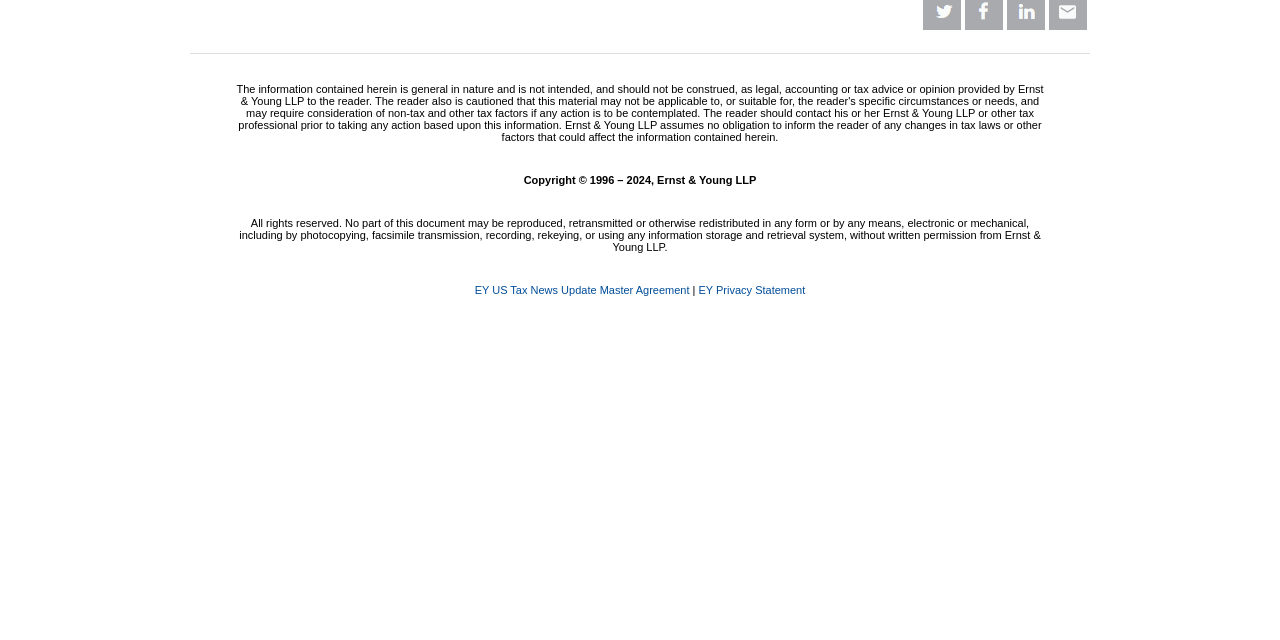Please locate the UI element described by "EY Privacy Statement" and provide its bounding box coordinates.

[0.546, 0.443, 0.629, 0.462]